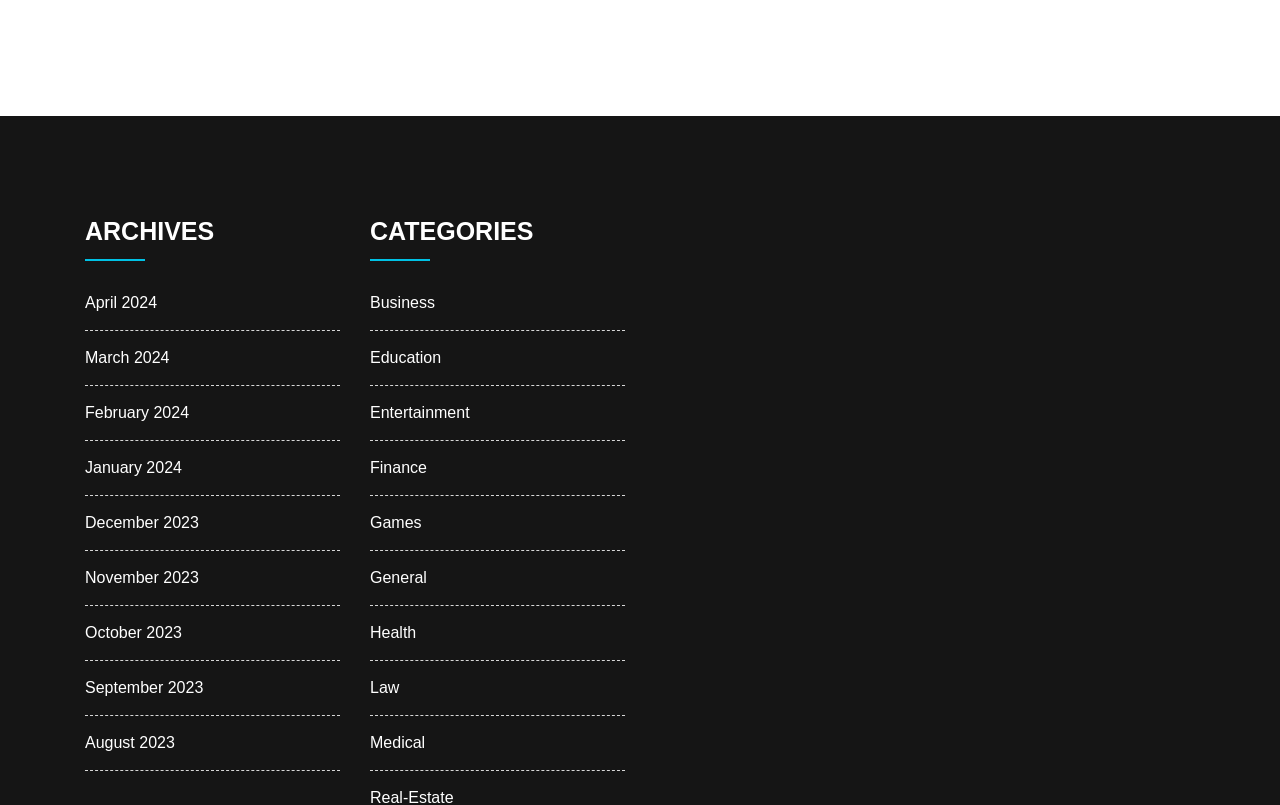Please determine the bounding box coordinates for the element that should be clicked to follow these instructions: "Search for a book".

None